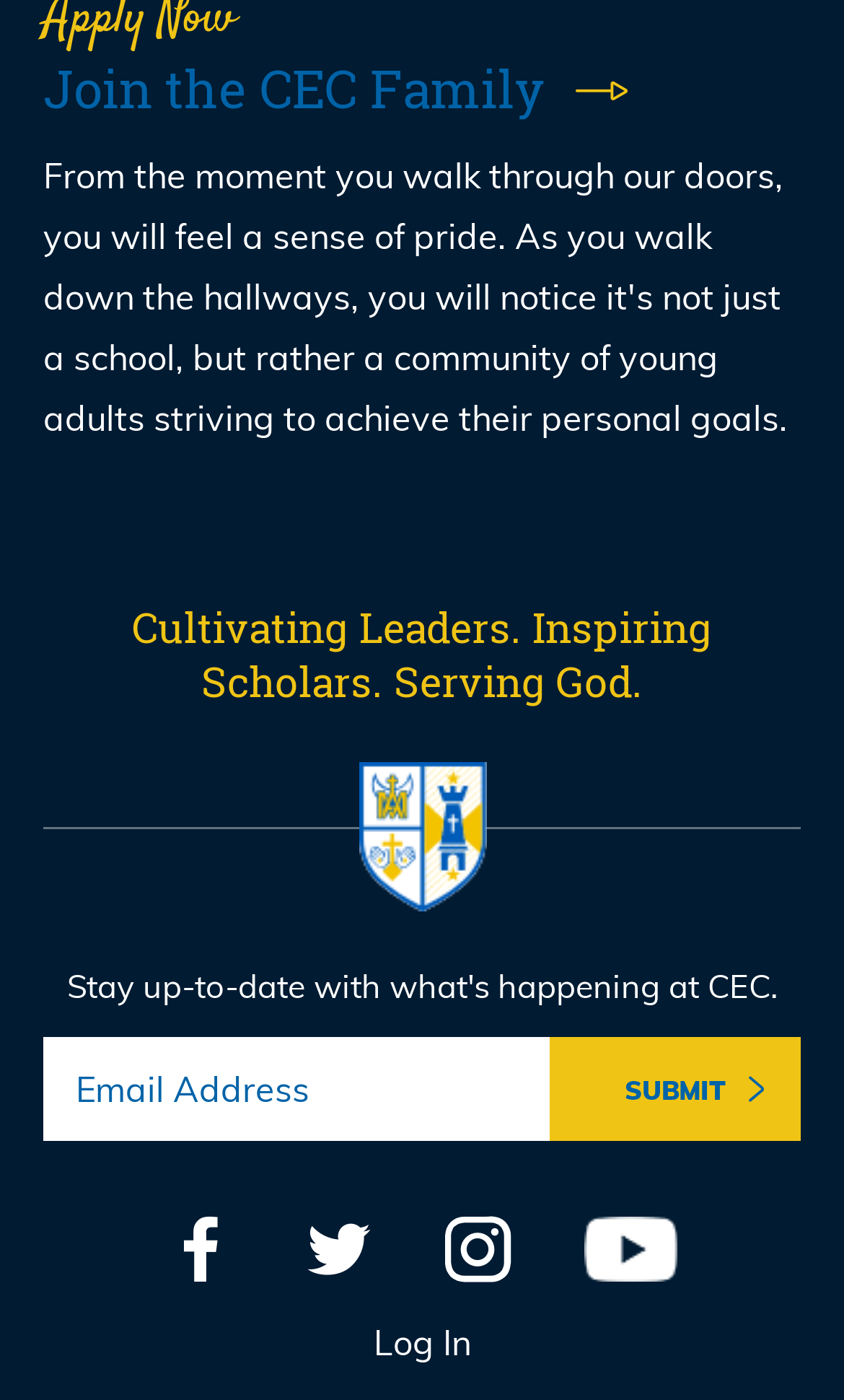Based on the element description: "Join the CEC Family", identify the bounding box coordinates for this UI element. The coordinates must be four float numbers between 0 and 1, listed as [left, top, right, bottom].

[0.051, 0.039, 0.949, 0.088]